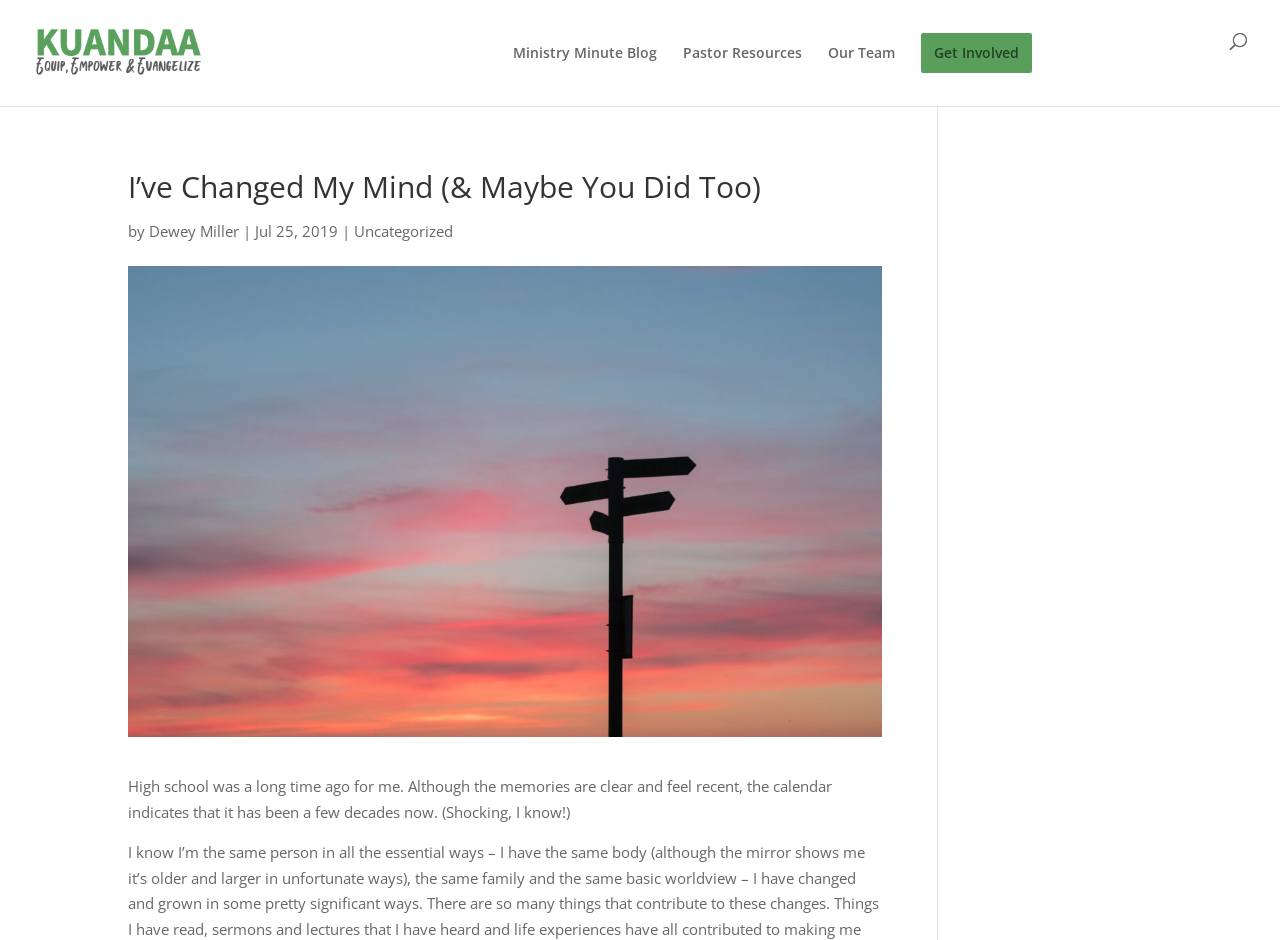Respond to the question below with a single word or phrase:
What is the category of the blog post?

Uncategorized